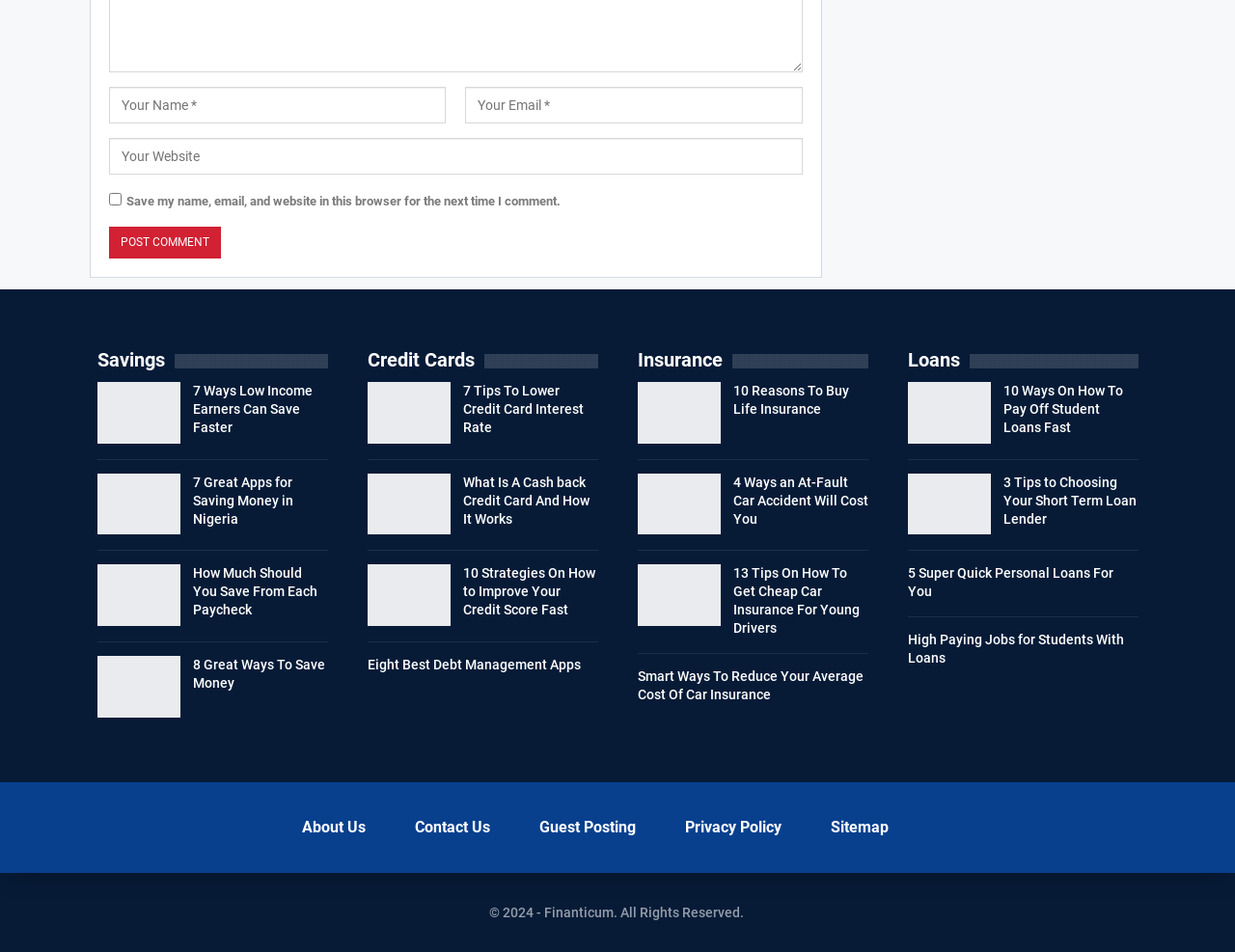Find the bounding box coordinates of the element you need to click on to perform this action: 'Read the '7 Ways Low Income Earners Can Save Faster' article'. The coordinates should be represented by four float values between 0 and 1, in the format [left, top, right, bottom].

[0.156, 0.402, 0.253, 0.457]